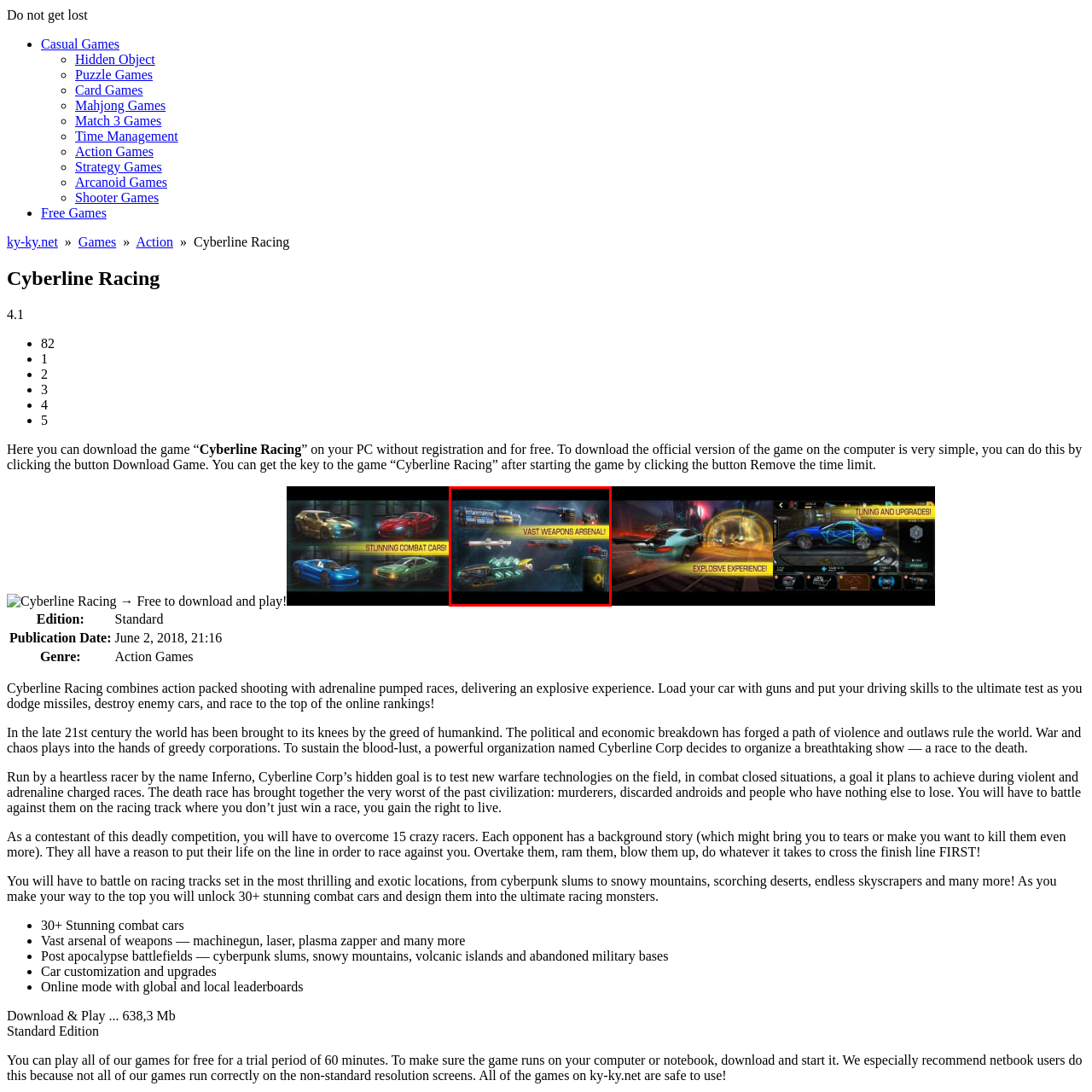Focus on the content inside the red-outlined area of the image and answer the ensuing question in detail, utilizing the information presented: What is the color of the text 'VAST WEAPONS ARSENAL!'?

The caption specifically describes the text 'VAST WEAPONS ARSENAL!' as being 'vibrant yellow', which suggests that the text is prominently displayed in this color.